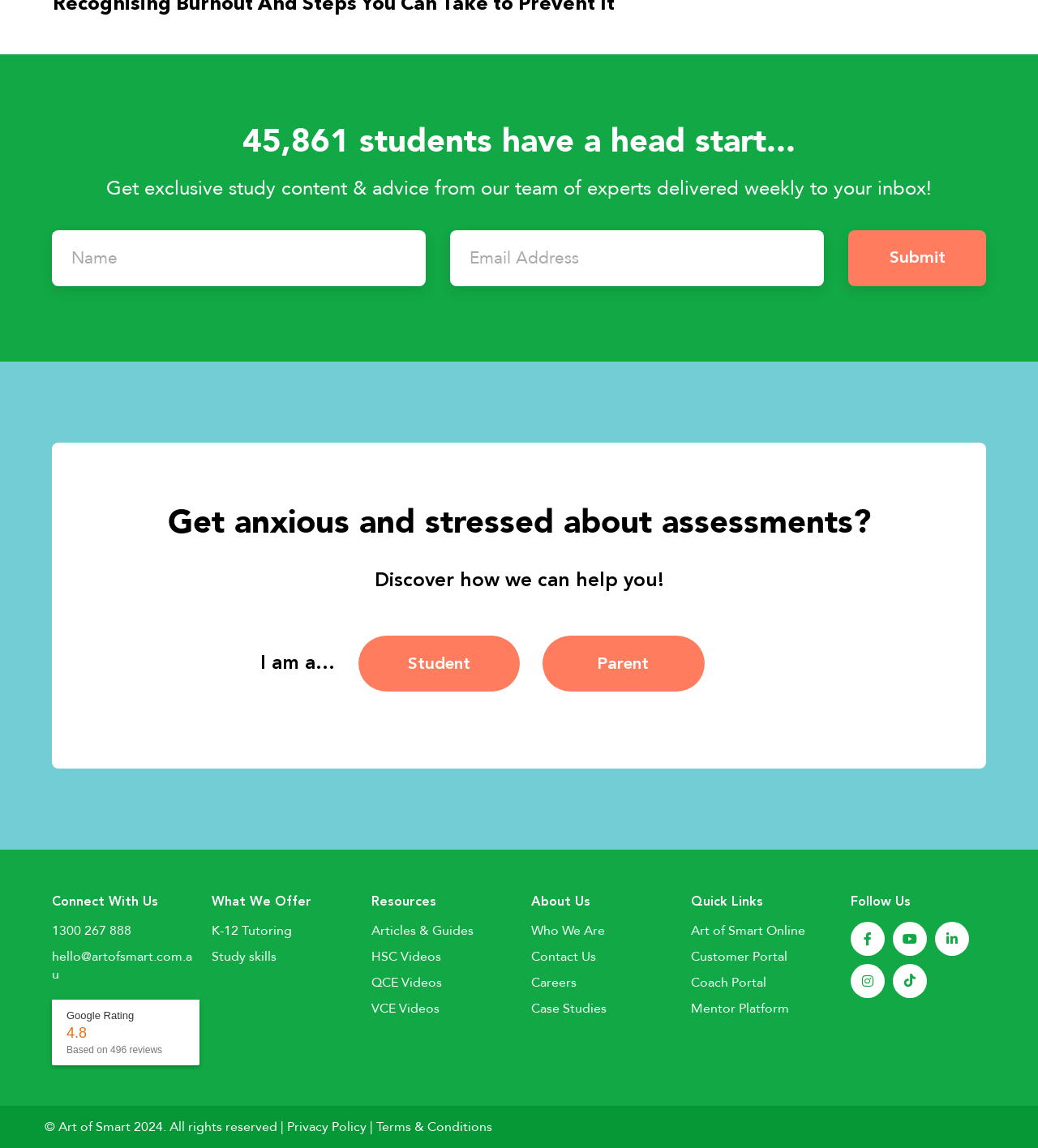How can users get exclusive study content and advice?
Refer to the image and give a detailed answer to the question.

Users can get exclusive study content and advice by submitting their name and email address in the form at the top of the page, which promises to deliver weekly emails with study content and advice from the team of experts.